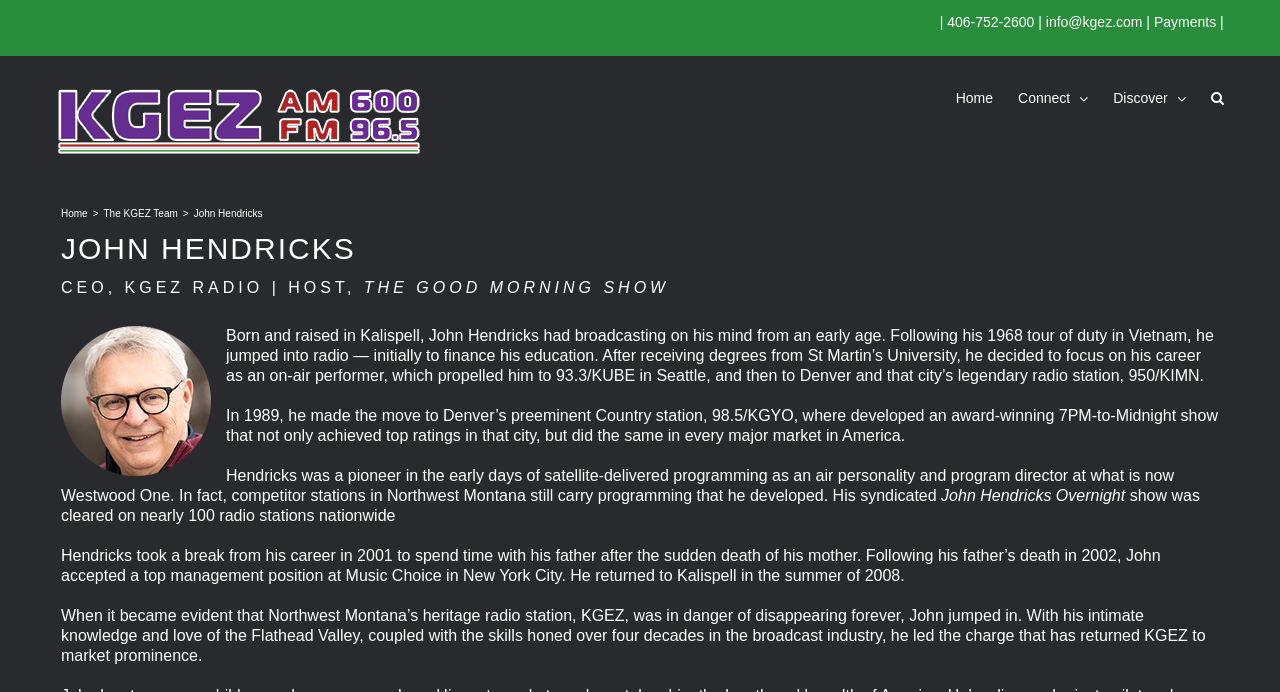Predict the bounding box coordinates for the UI element described as: "Real Estate". The coordinates should be four float numbers between 0 and 1, presented as [left, top, right, bottom].

None